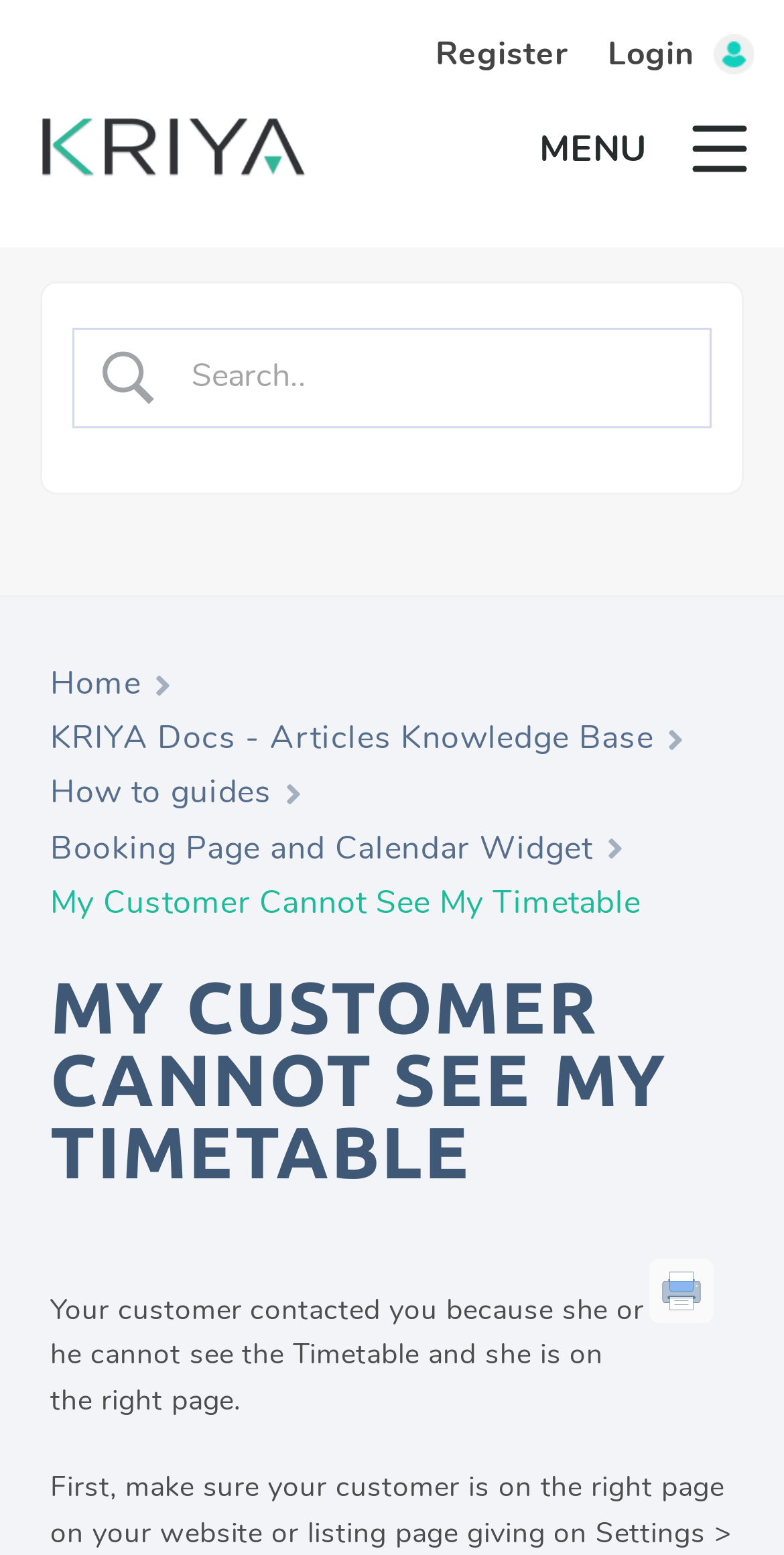What is the current page about?
Based on the image, answer the question with as much detail as possible.

The current page is about a customer who cannot see their timetable, as indicated by the static text element and the heading 'MY CUSTOMER CANNOT SEE MY TIMETABLE'.